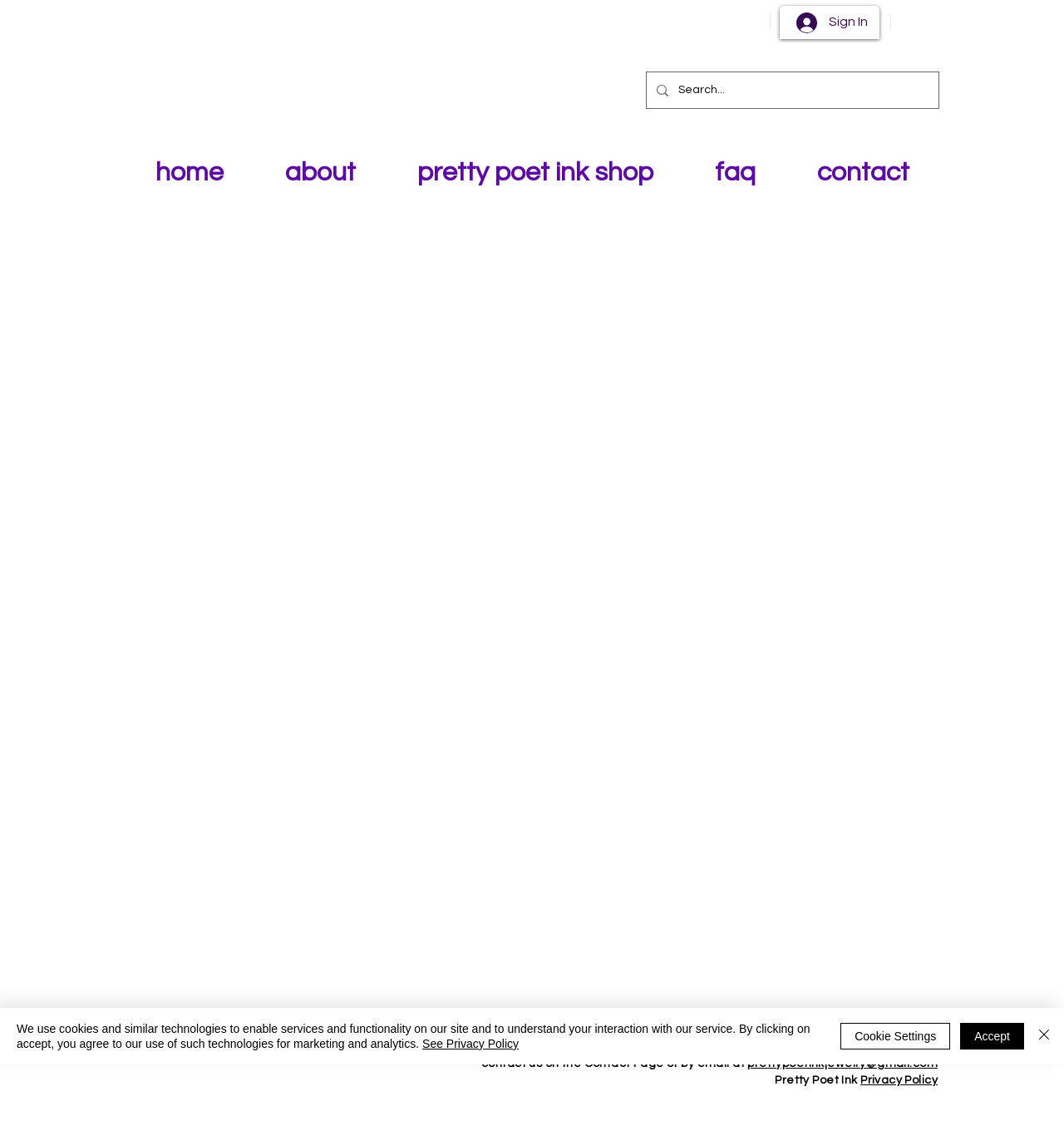Pinpoint the bounding box coordinates of the element to be clicked to execute the instruction: "Search for something".

[0.638, 0.064, 0.849, 0.096]